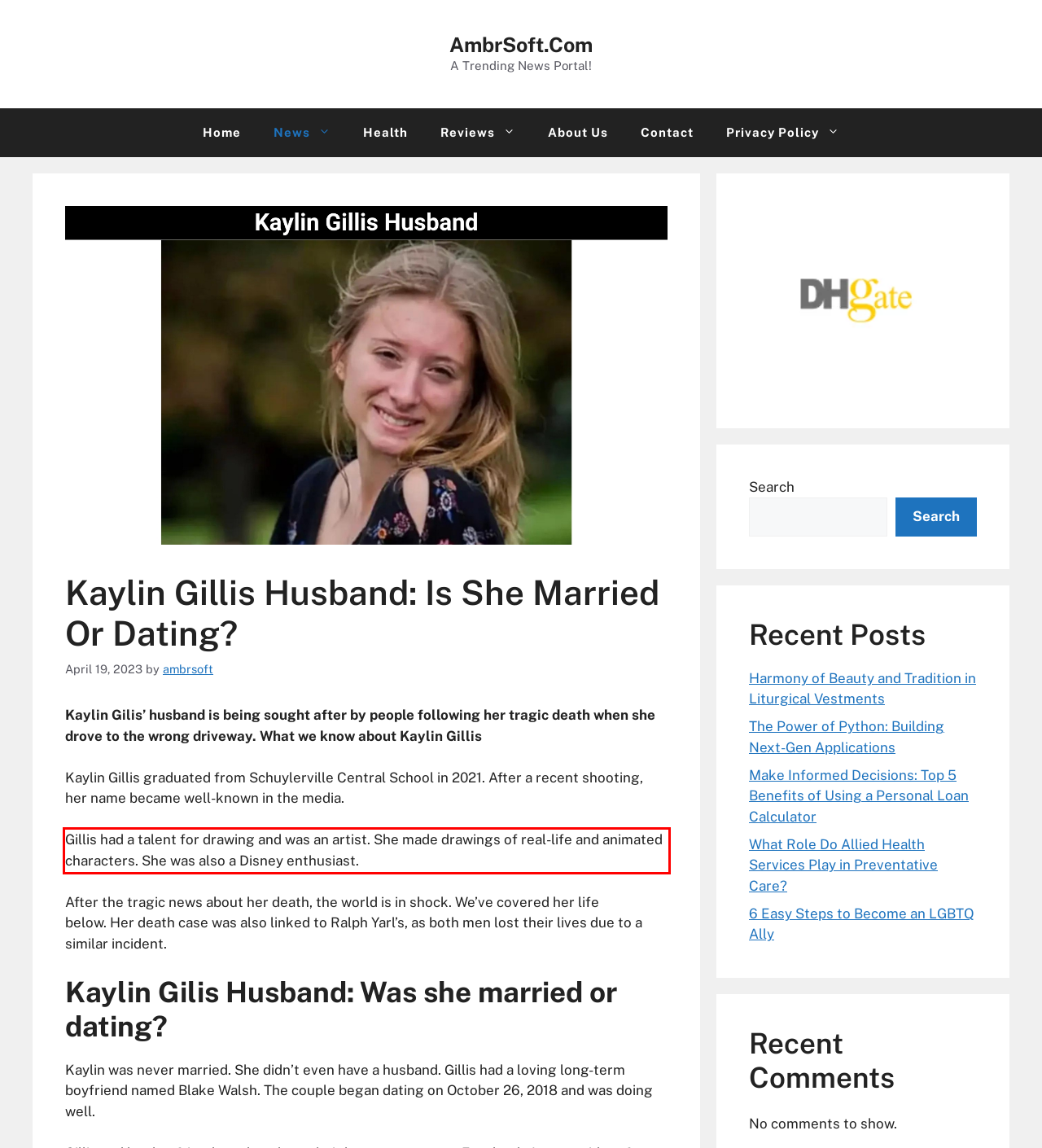Look at the webpage screenshot and recognize the text inside the red bounding box.

Gillis had a talent for drawing and was an artist. She made drawings of real-life and animated characters. She was also a Disney enthusiast.